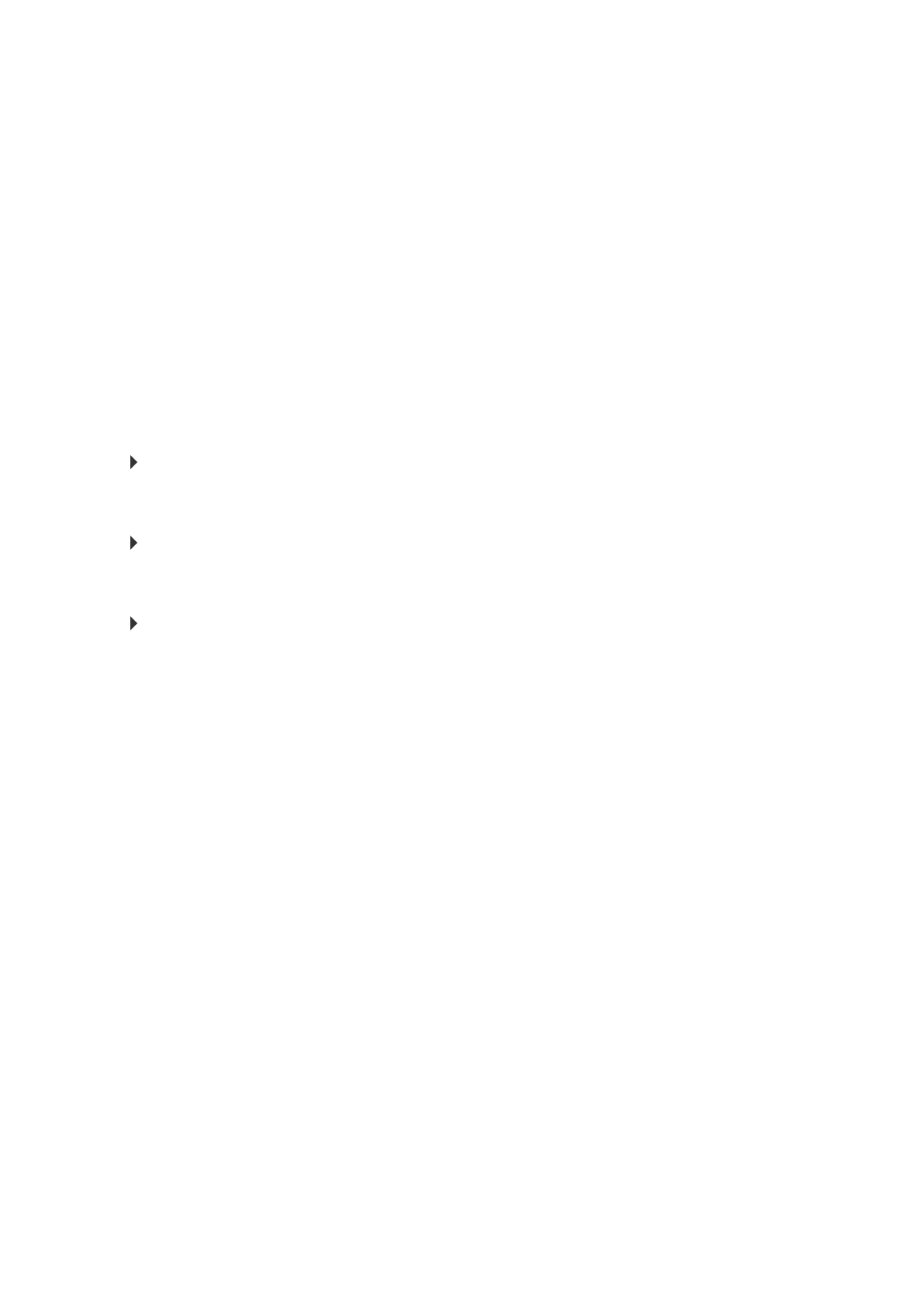Using the image as a reference, answer the following question in as much detail as possible:
What is the name of the policy menu?

The policy menu is located at the top of the webpage, indicated by the heading 'Policy Menu' with bounding box coordinates [0.141, 0.273, 0.859, 0.326].